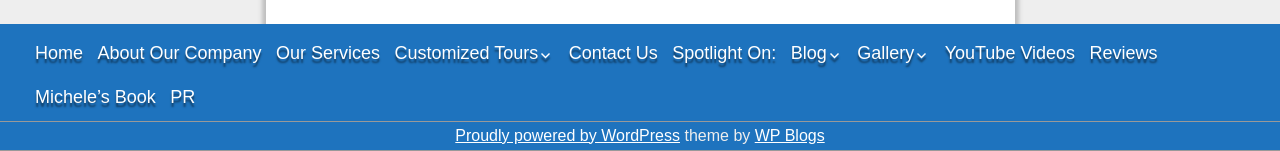Identify the bounding box coordinates of the part that should be clicked to carry out this instruction: "read Michele’s Book".

[0.023, 0.514, 0.126, 0.766]